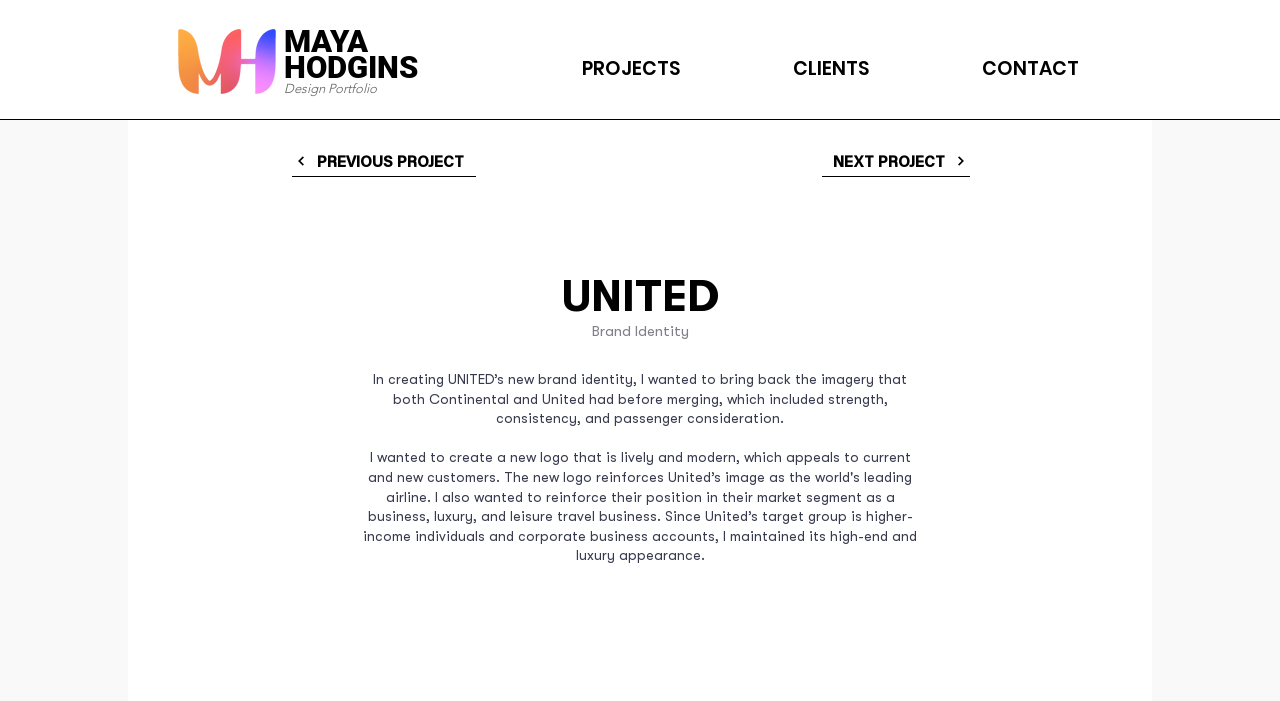Bounding box coordinates are specified in the format (top-left x, top-left y, bottom-right x, bottom-right y). All values are floating point numbers bounded between 0 and 1. Please provide the bounding box coordinate of the region this sentence describes: PREVIOUS PROJECT

[0.228, 0.209, 0.372, 0.252]